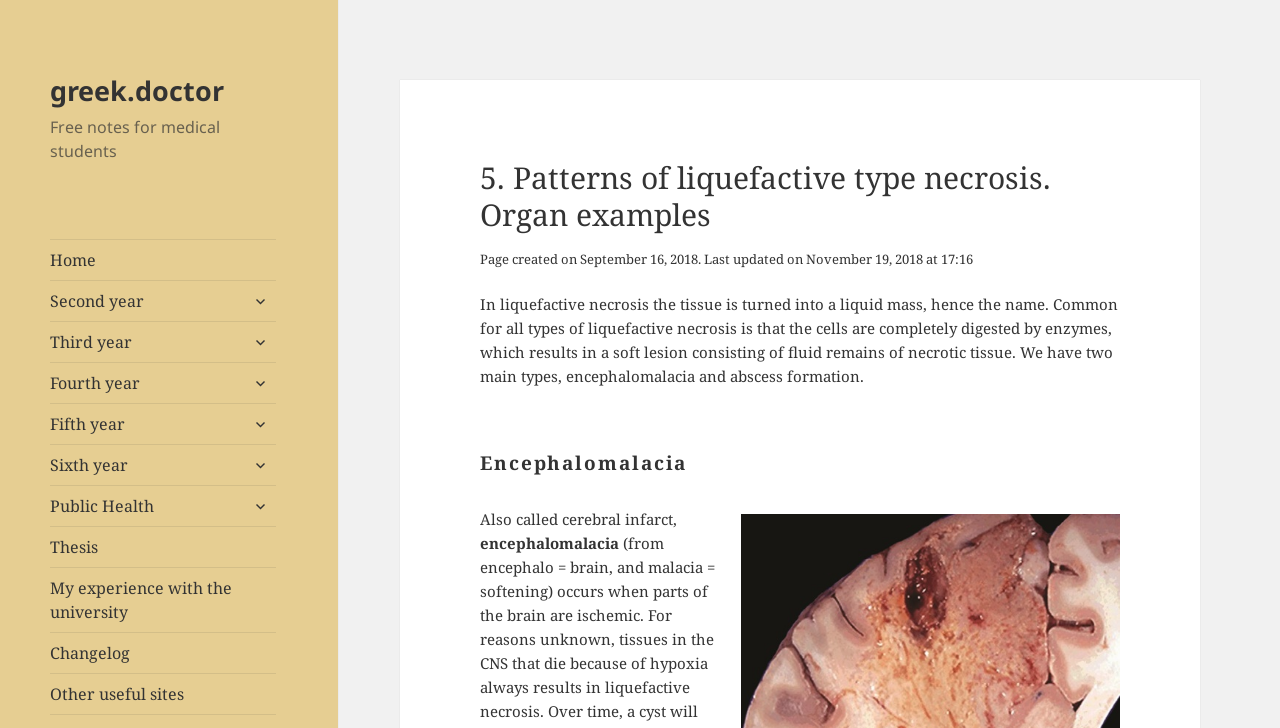Locate the bounding box coordinates of the area you need to click to fulfill this instruction: 'Expand the 'Second year' menu'. The coordinates must be in the form of four float numbers ranging from 0 to 1: [left, top, right, bottom].

[0.19, 0.391, 0.215, 0.435]